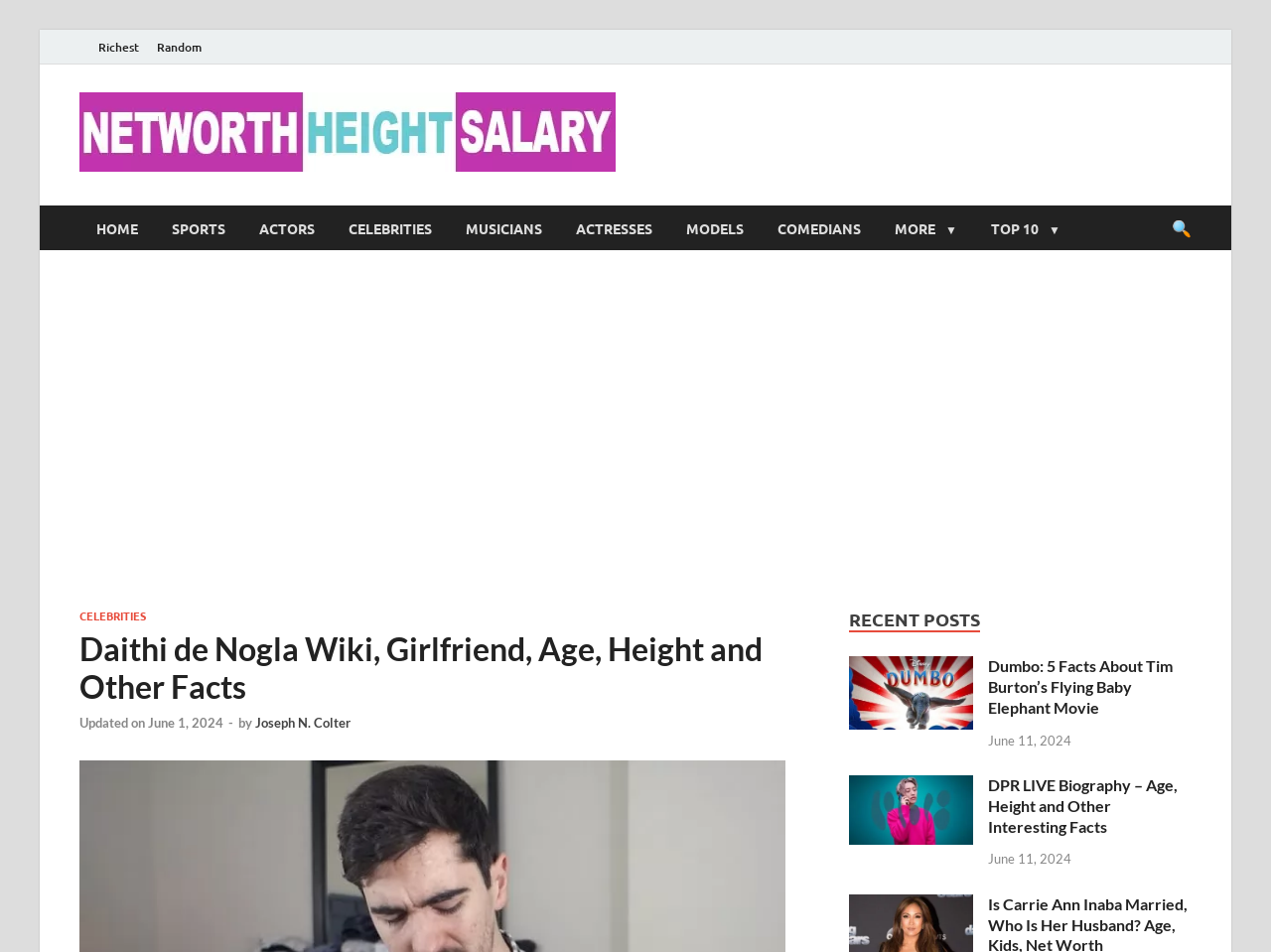Determine the title of the webpage and give its text content.

Daithi de Nogla Wiki, Girlfriend, Age, Height and Other Facts